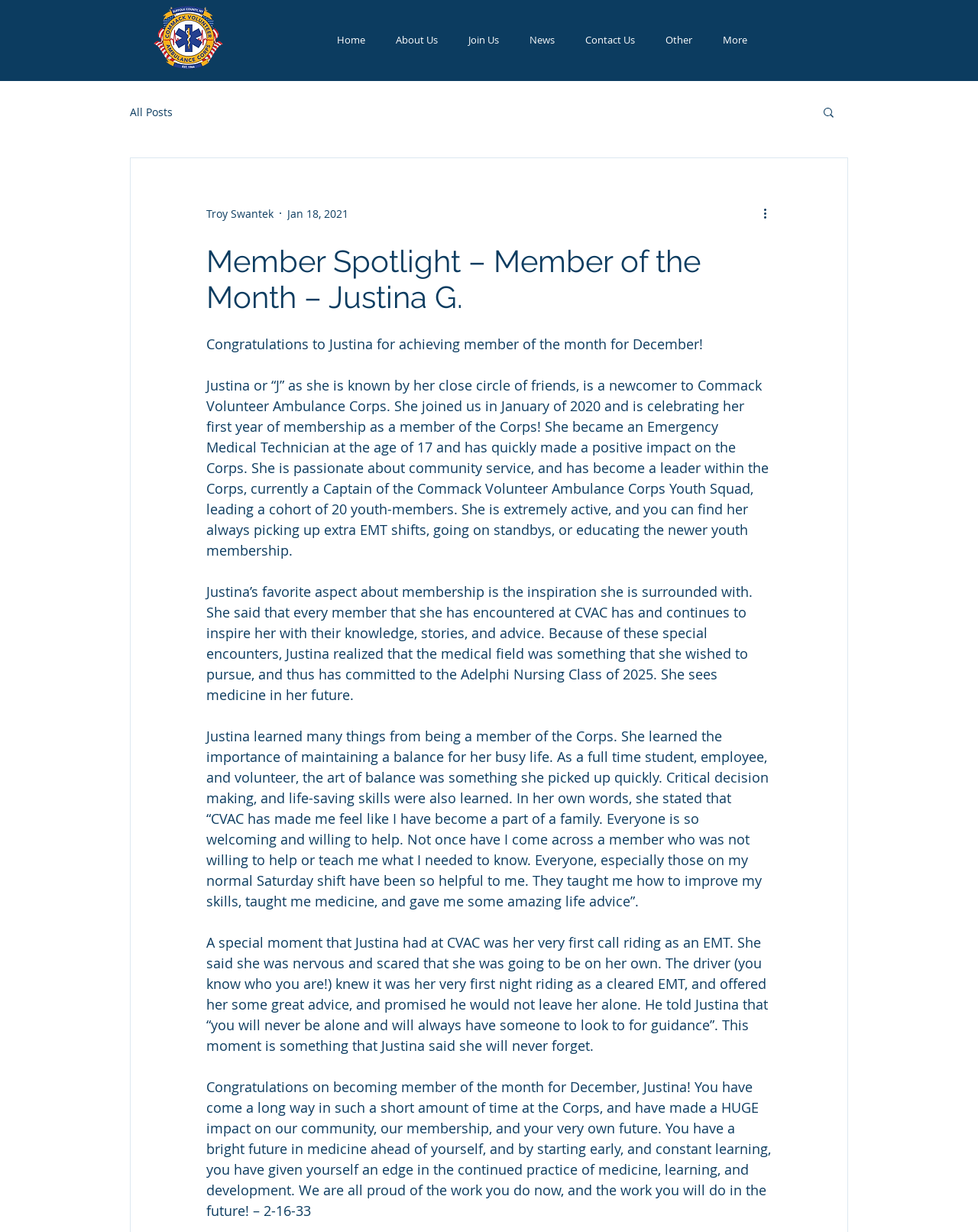What is the name of the member of the month?
Craft a detailed and extensive response to the question.

The webpage is about a member spotlight, and the heading 'Member Spotlight – Member of the Month – Justina G.' indicates that Justina is the member of the month.